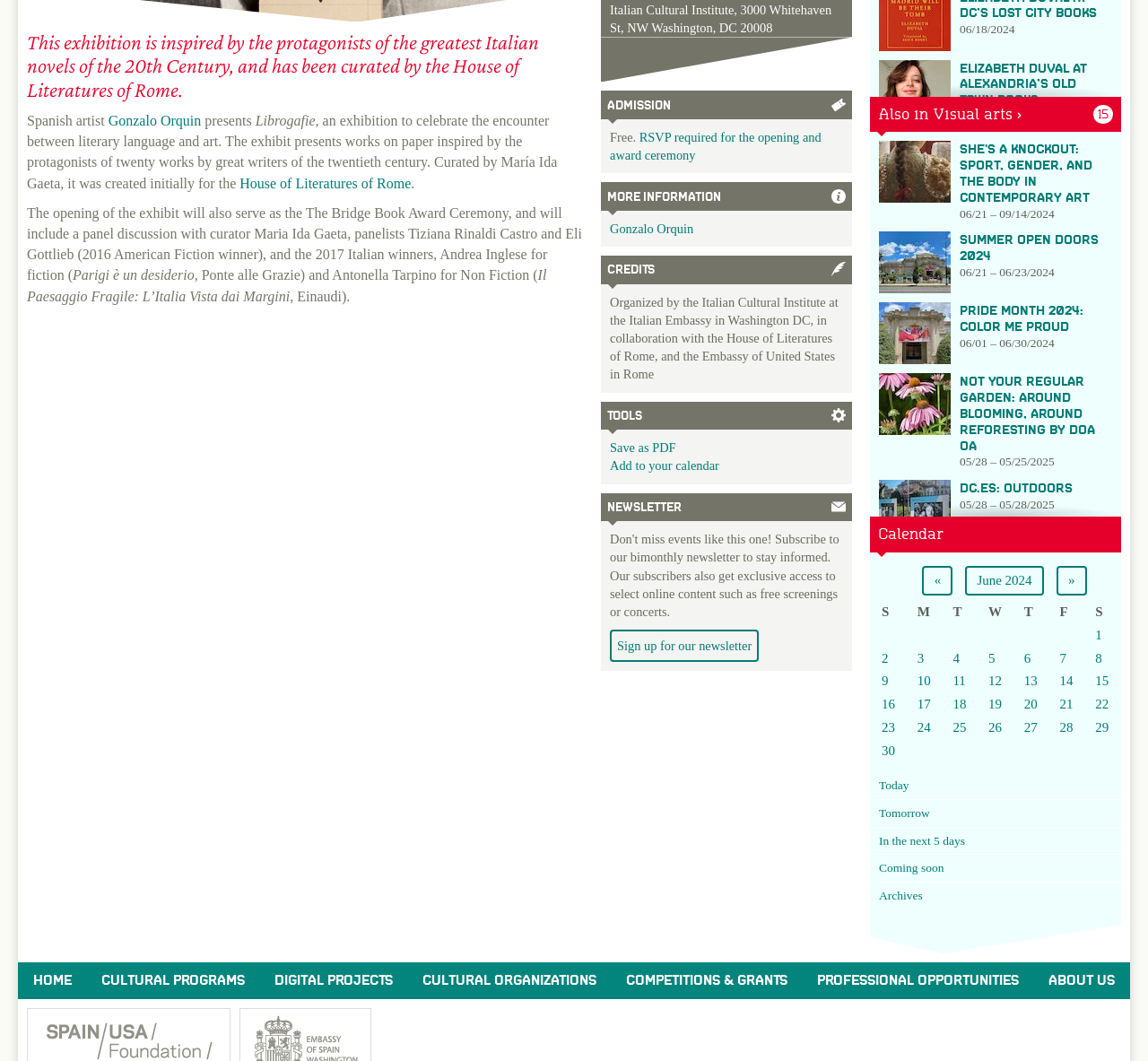Determine the bounding box coordinates of the UI element that matches the following description: "SPAINfographics". The coordinates should be four float numbers between 0 and 1 in the format [left, top, right, bottom].

[0.836, 0.586, 0.937, 0.601]